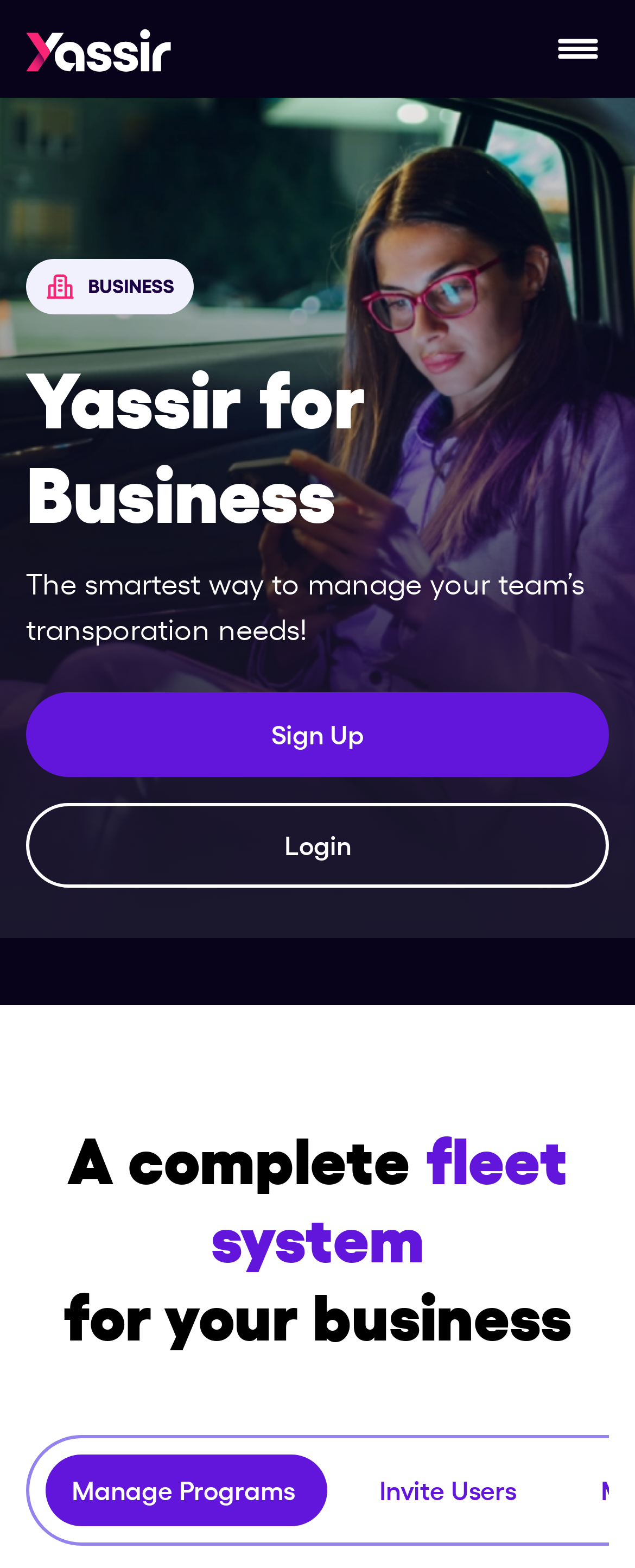Locate the bounding box for the described UI element: "Invite Users". Ensure the coordinates are four float numbers between 0 and 1, formatted as [left, top, right, bottom].

[0.551, 0.926, 0.859, 0.975]